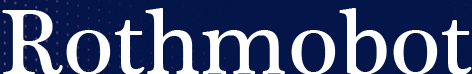Reply to the question below using a single word or brief phrase:
What sector is Rothmobot involved in?

real estate and hospitality